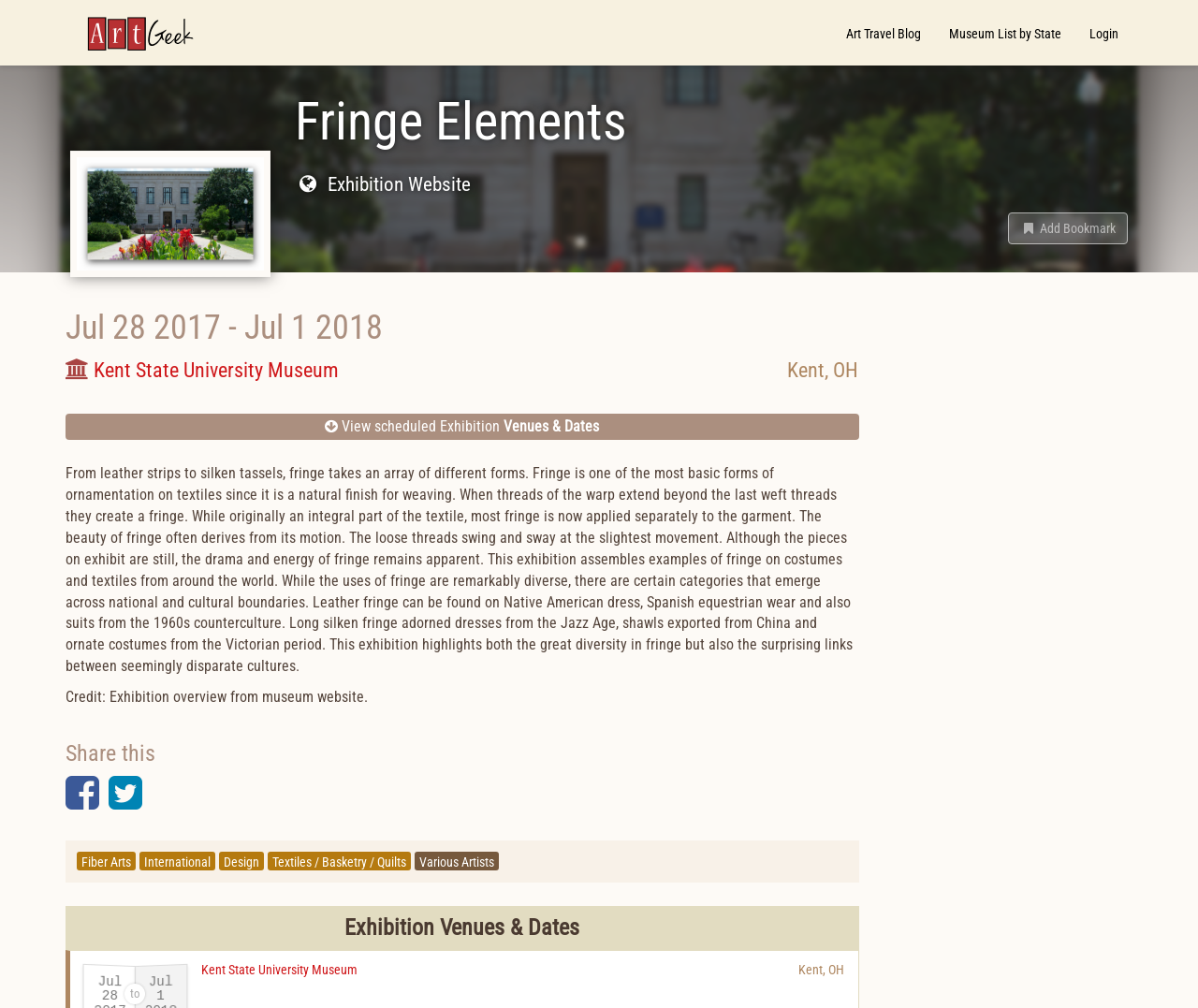Describe all significant elements and features of the webpage.

The webpage is about an art exhibition called "Fringe Elements" at the Kent State University Museum in Ohio. At the top, there are four links: "ArtGeek", "Art Travel Blog", "Museum List by State", and "Login". Below these links, there is an image, followed by a heading that reads "Fringe Elements". 

To the right of the heading, there is a link to the exhibition website. Below this, there is a button to add a bookmark. The exhibition dates, "Jul 28 2017 - Jul 1 2018", are displayed prominently. 

A table layout follows, containing a link to the Kent State University Museum, a comma, and the state abbreviation "OH". Below this, there is a link to view scheduled exhibition venues and dates. 

A lengthy paragraph of text describes the exhibition, explaining the concept of fringe on textiles, its various forms, and its cultural significance. The text also highlights the diversity of fringe uses across different cultures and time periods. 

At the bottom of the page, there are credits for the exhibition overview, followed by a "Share this" heading and buttons to share on Facebook and Twitter. Finally, there are several tags or categories listed, including "Fiber Arts", "International", "Design", "Textiles / Basketry / Quilts", and "Various Artists". The page ends with a heading "Exhibition Venues & Dates" and a link to the Kent State University Museum, along with the state abbreviation "OH".